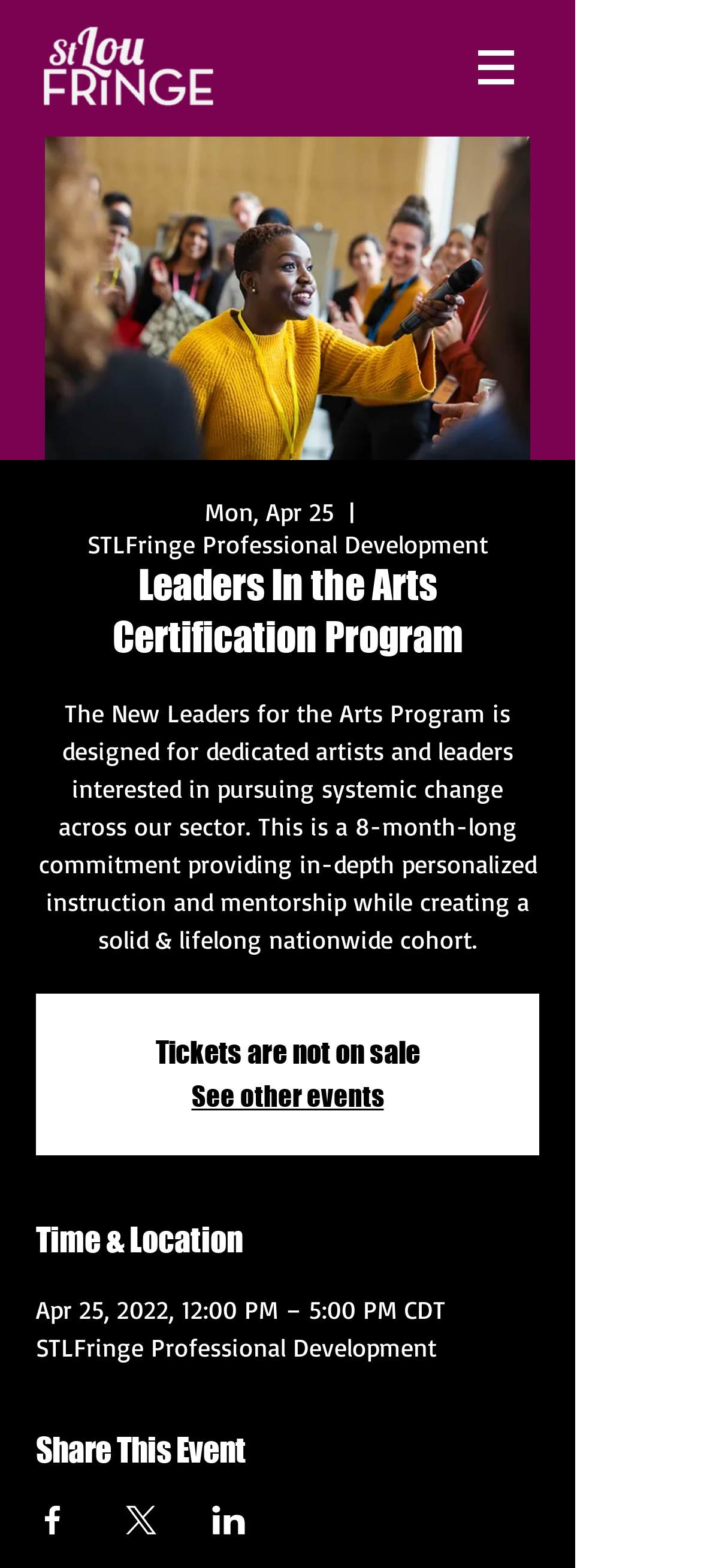What is the duration of the program?
Analyze the screenshot and provide a detailed answer to the question.

I found the answer by reading the static text element that describes the program, which mentions that it is an '8-month-long commitment'.